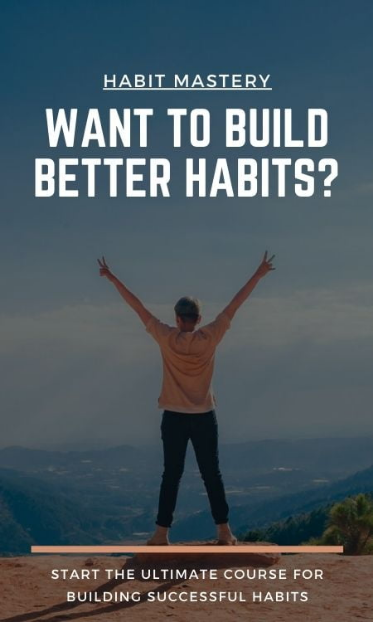What is the ultimate course for?
Look at the image and construct a detailed response to the question.

The call to action in the image invites viewers to 'START THE ULTIMATE COURSE FOR BUILDING SUCCESSFUL HABITS', implying that the course is designed to help individuals develop and maintain successful habits in their daily lives.